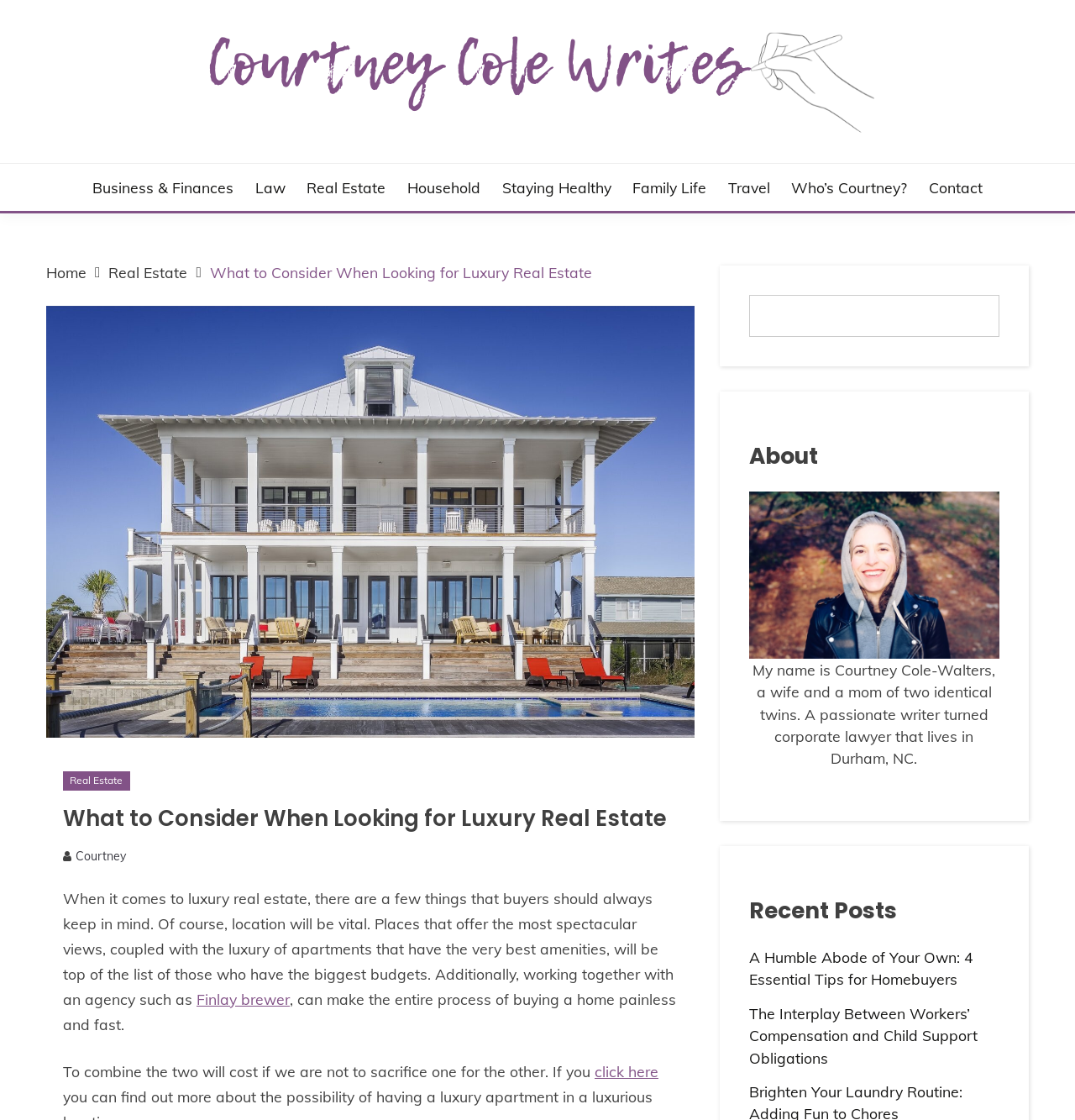What is the author's name?
Answer the question with a single word or phrase derived from the image.

Courtney Cole-Walters